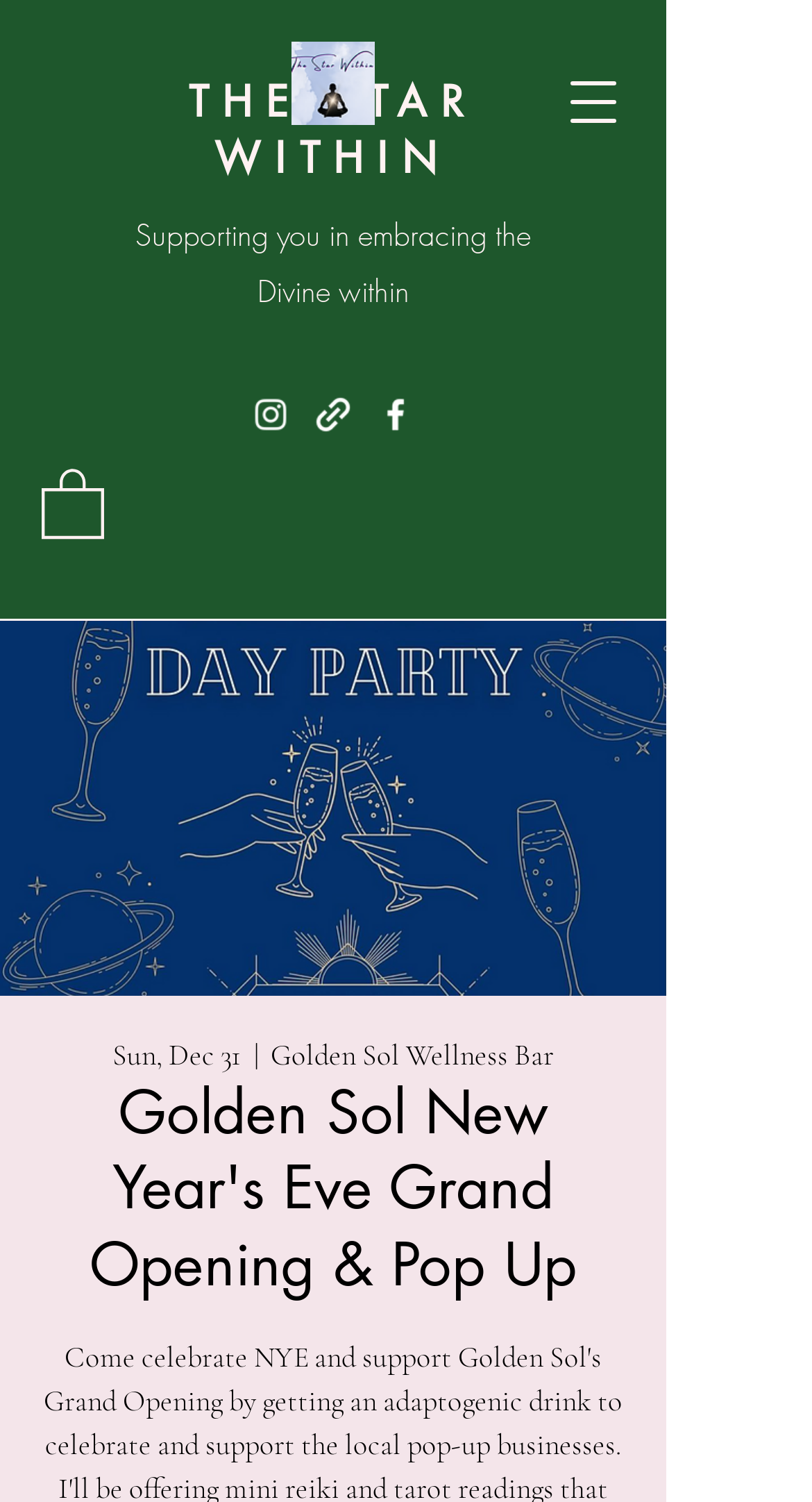What is the event celebrated on December 31?
Refer to the screenshot and respond with a concise word or phrase.

New Year's Eve